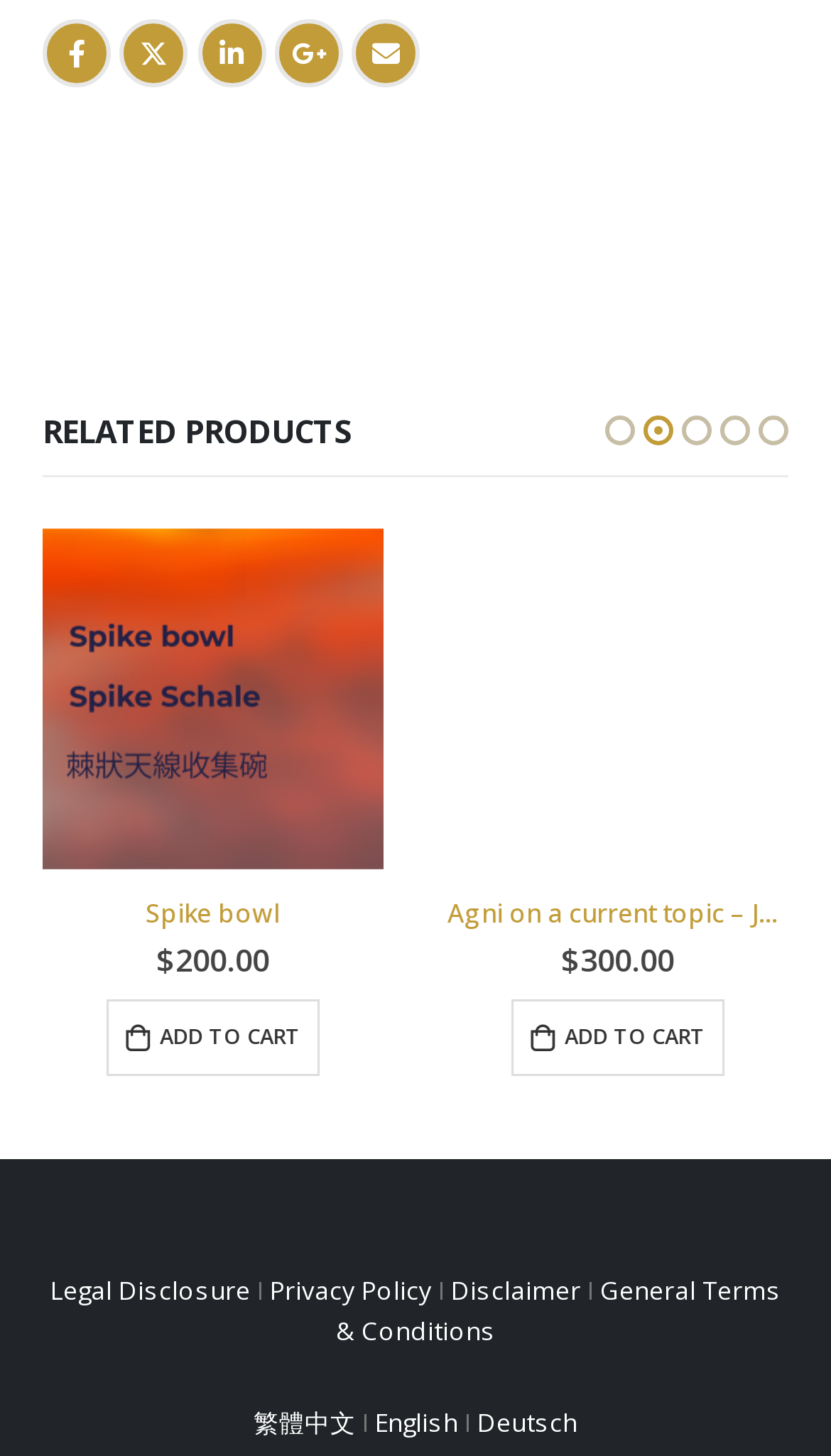Respond to the question below with a single word or phrase:
How many social media links are at the top?

5